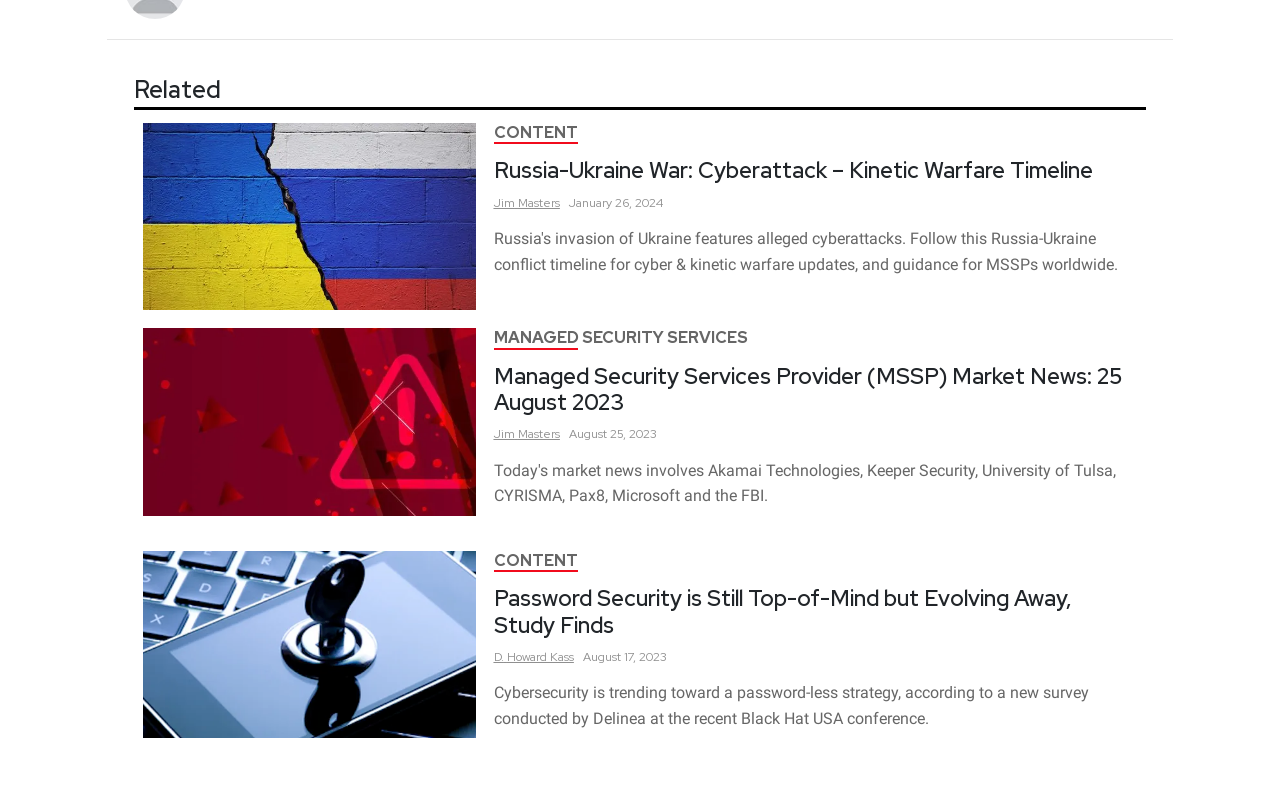Please determine the bounding box of the UI element that matches this description: Managed Security Services. The coordinates should be given as (top-left x, top-left y, bottom-right x, bottom-right y), with all values between 0 and 1.

[0.386, 0.407, 0.584, 0.433]